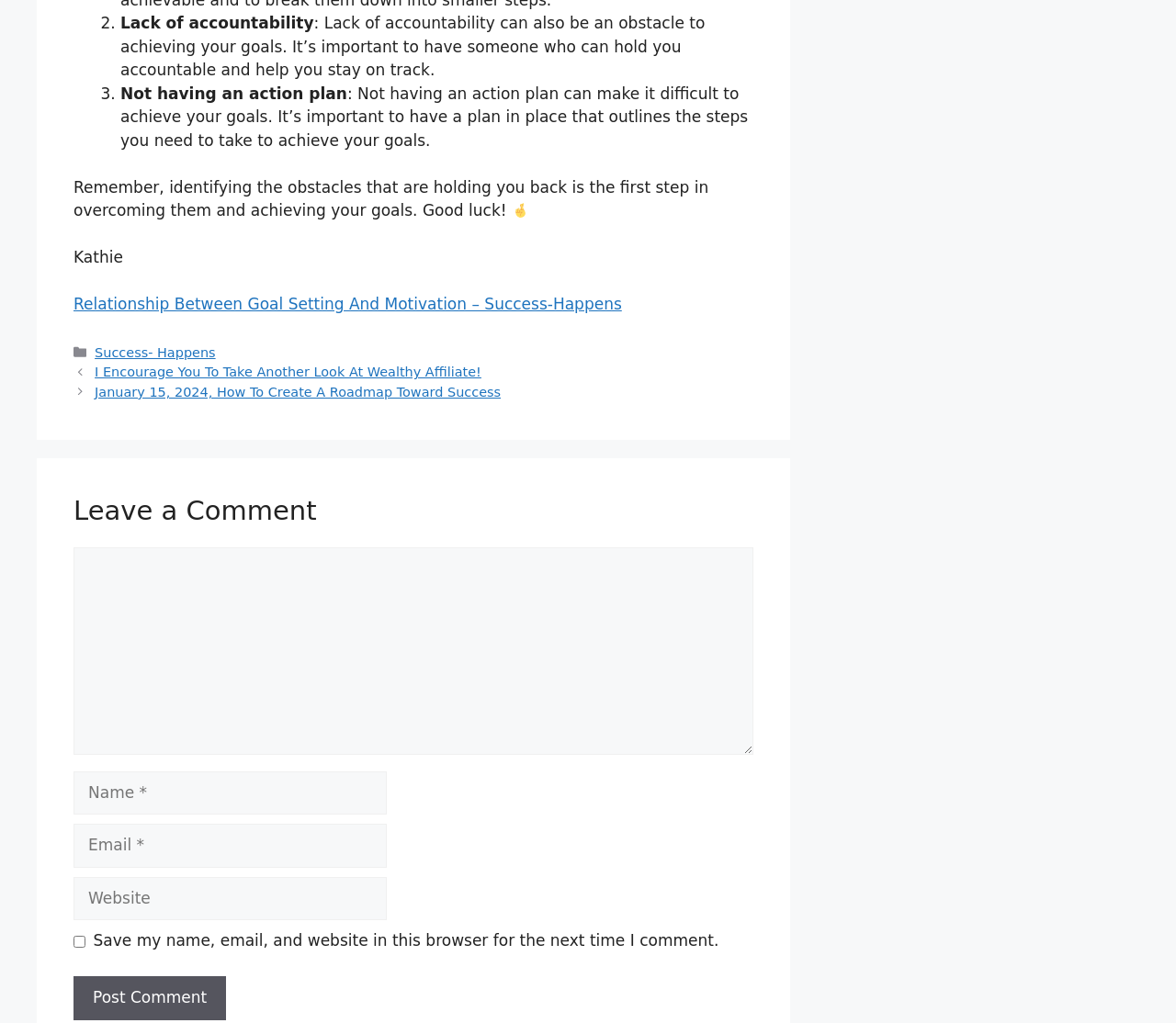Respond with a single word or phrase to the following question: What is the purpose of the checkbox?

Save comment information